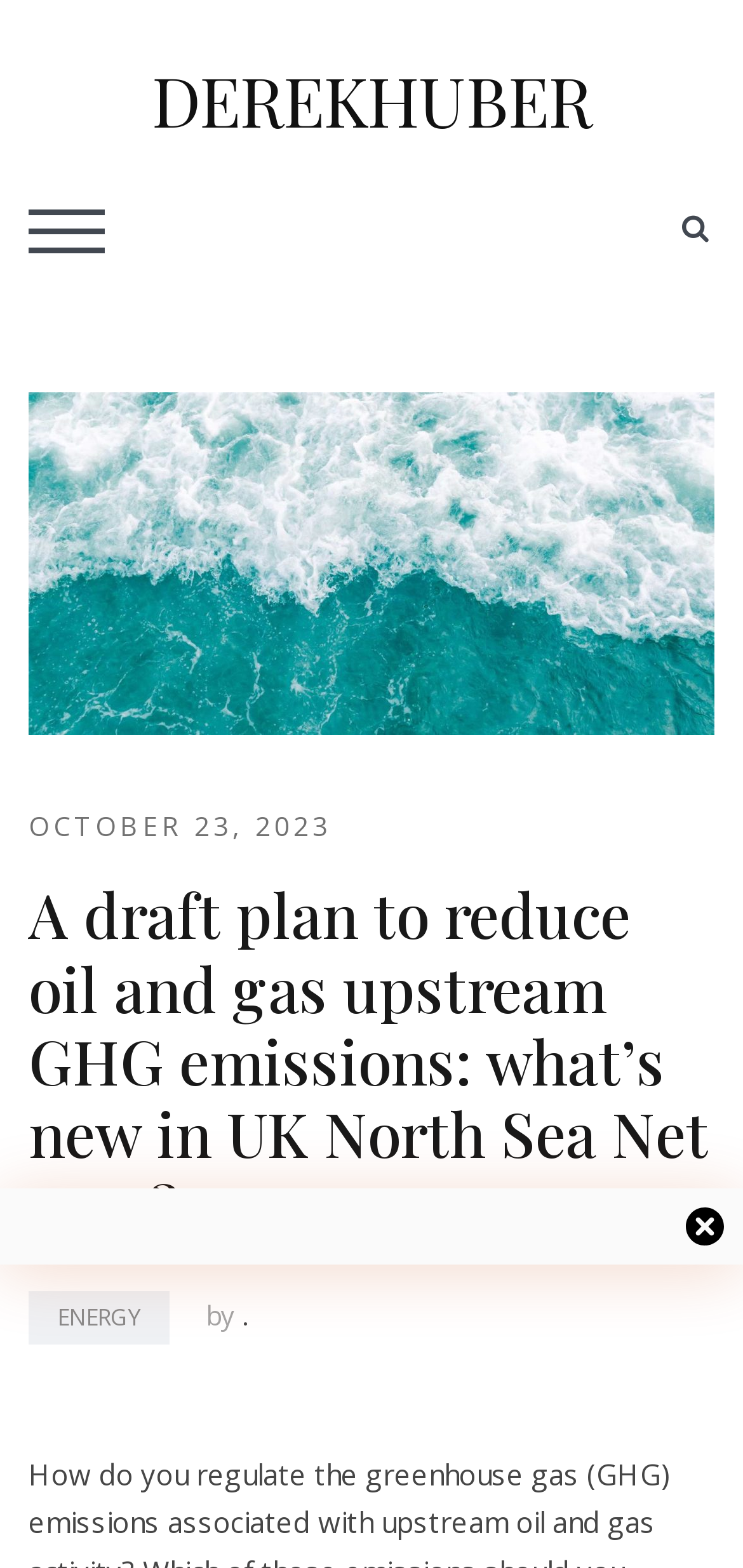Please give a one-word or short phrase response to the following question: 
How many images are there in the header section?

2